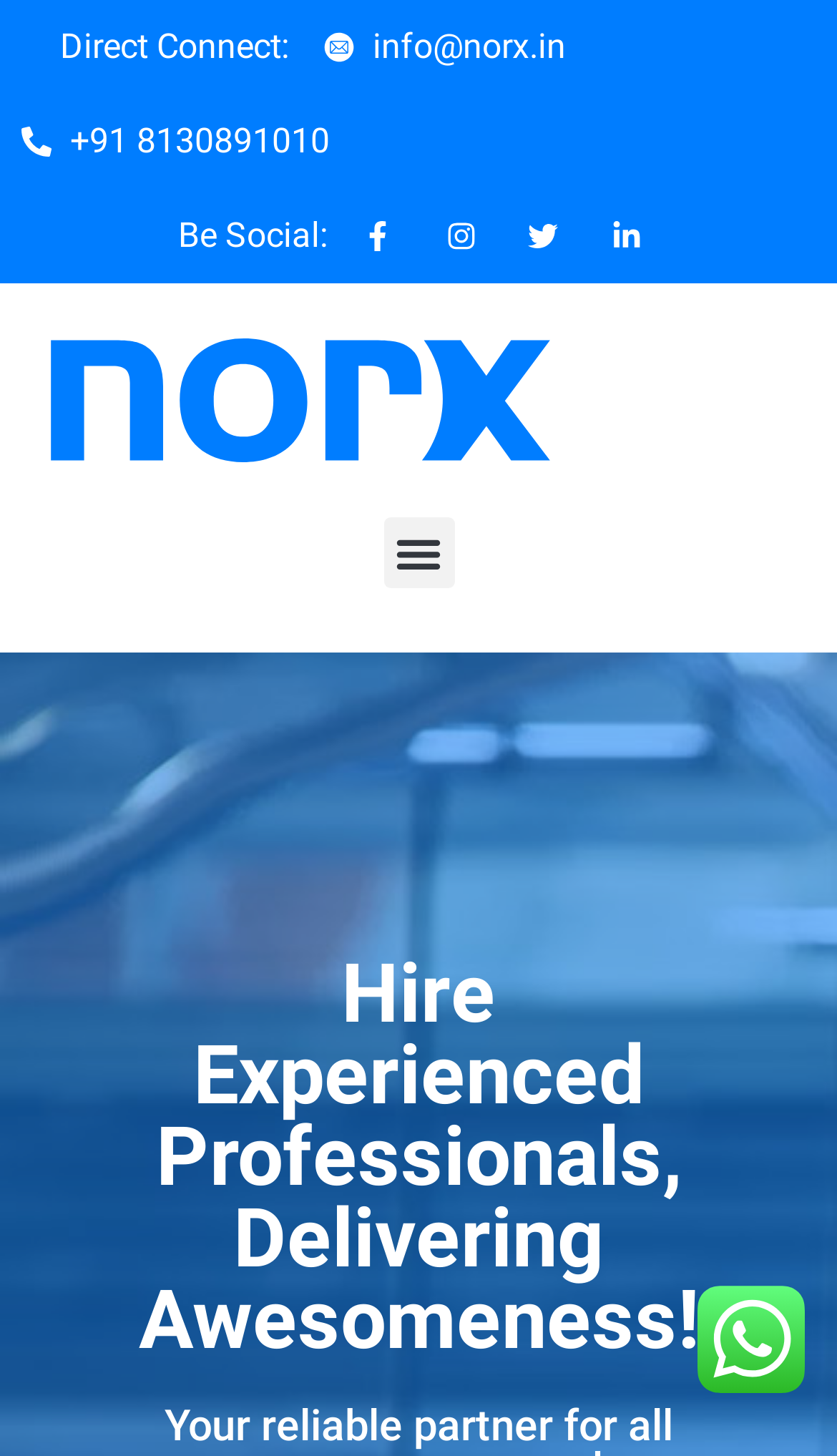Determine the bounding box coordinates for the HTML element mentioned in the following description: "Menu". The coordinates should be a list of four floats ranging from 0 to 1, represented as [left, top, right, bottom].

[0.458, 0.356, 0.542, 0.404]